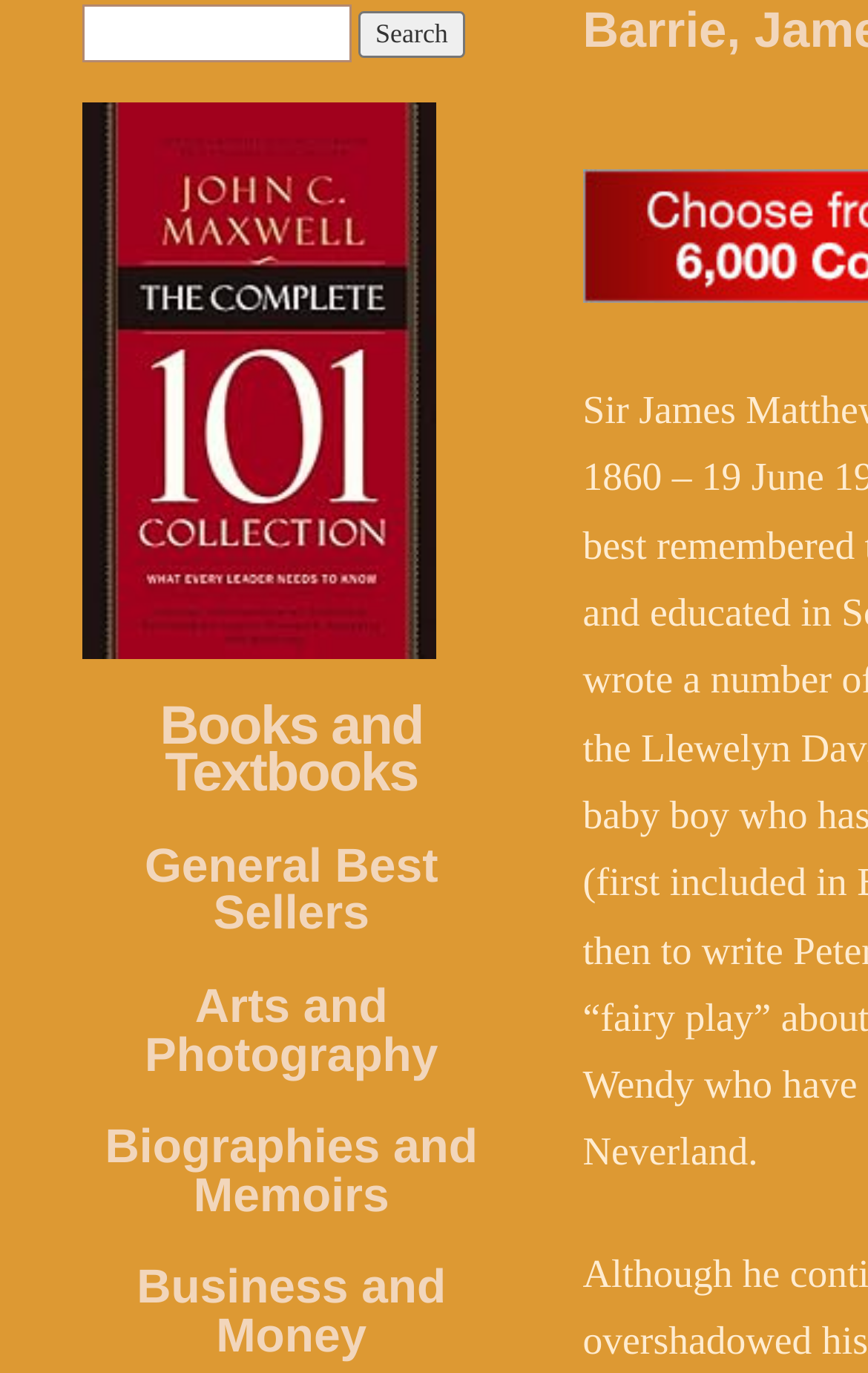Please respond to the question with a concise word or phrase:
What is the purpose of the textbox?

Search